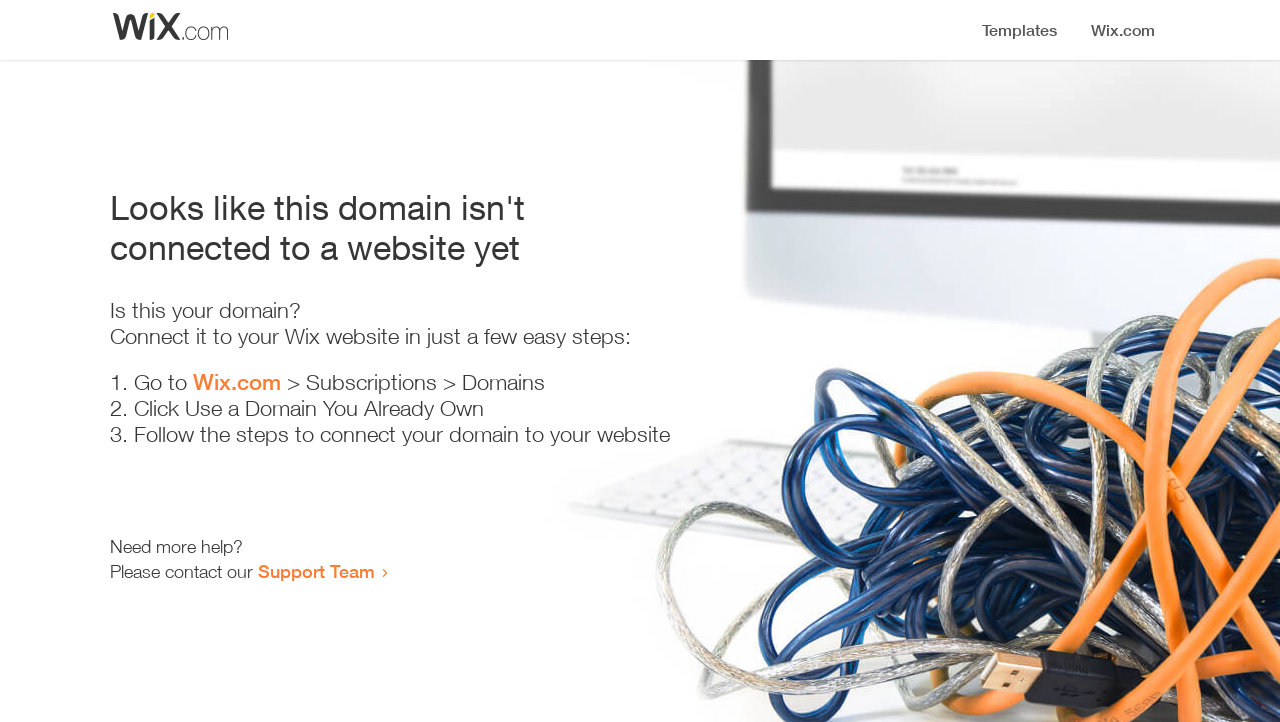What is the status of this domain?
Using the information from the image, provide a comprehensive answer to the question.

Based on the heading 'Looks like this domain isn't connected to a website yet', it is clear that the domain is not connected to a website.